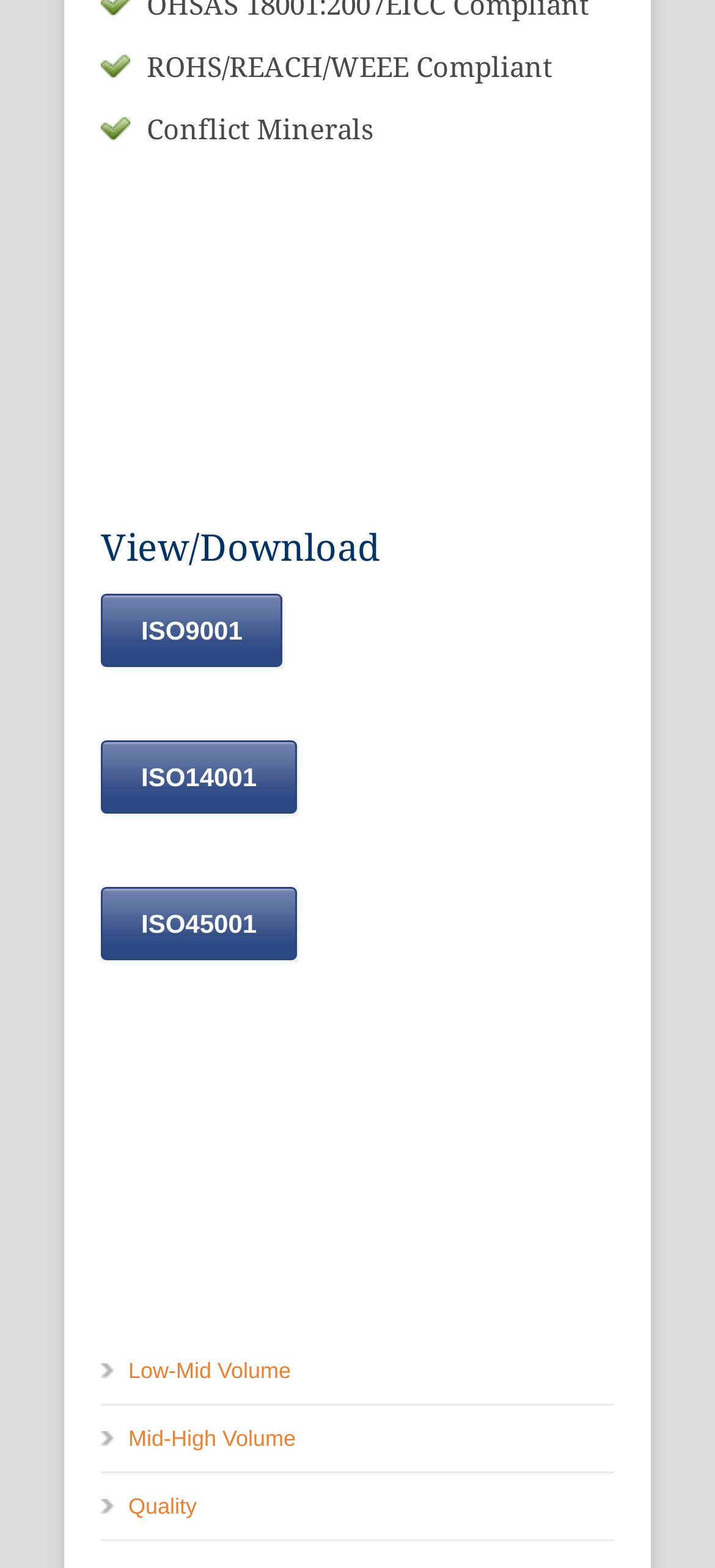What is the second volume option?
Answer the question based on the image using a single word or a brief phrase.

Mid-High Volume